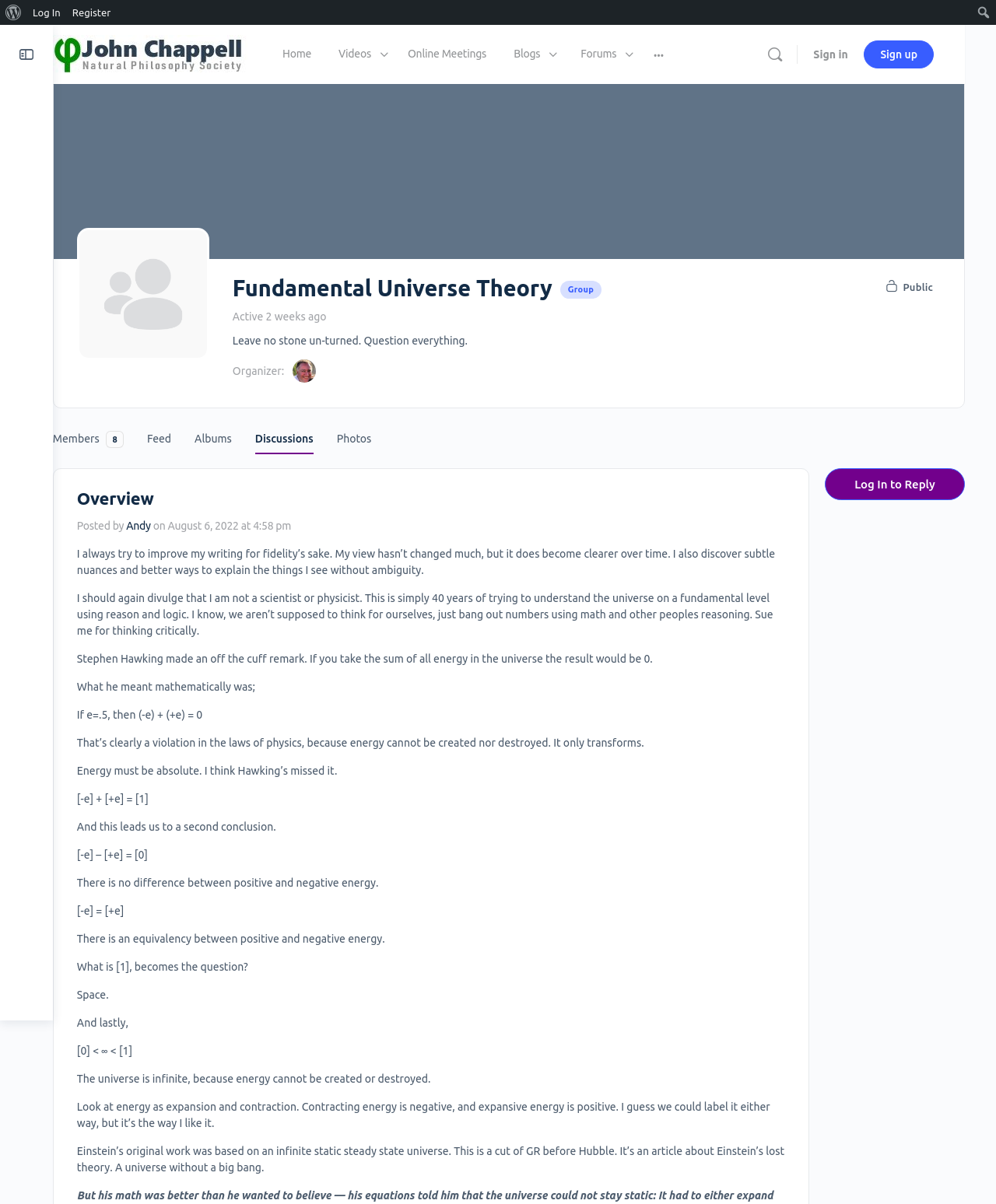Please identify the bounding box coordinates of the region to click in order to complete the task: "Visit the website of Virgin Atlantic". The coordinates must be four float numbers between 0 and 1, specified as [left, top, right, bottom].

None